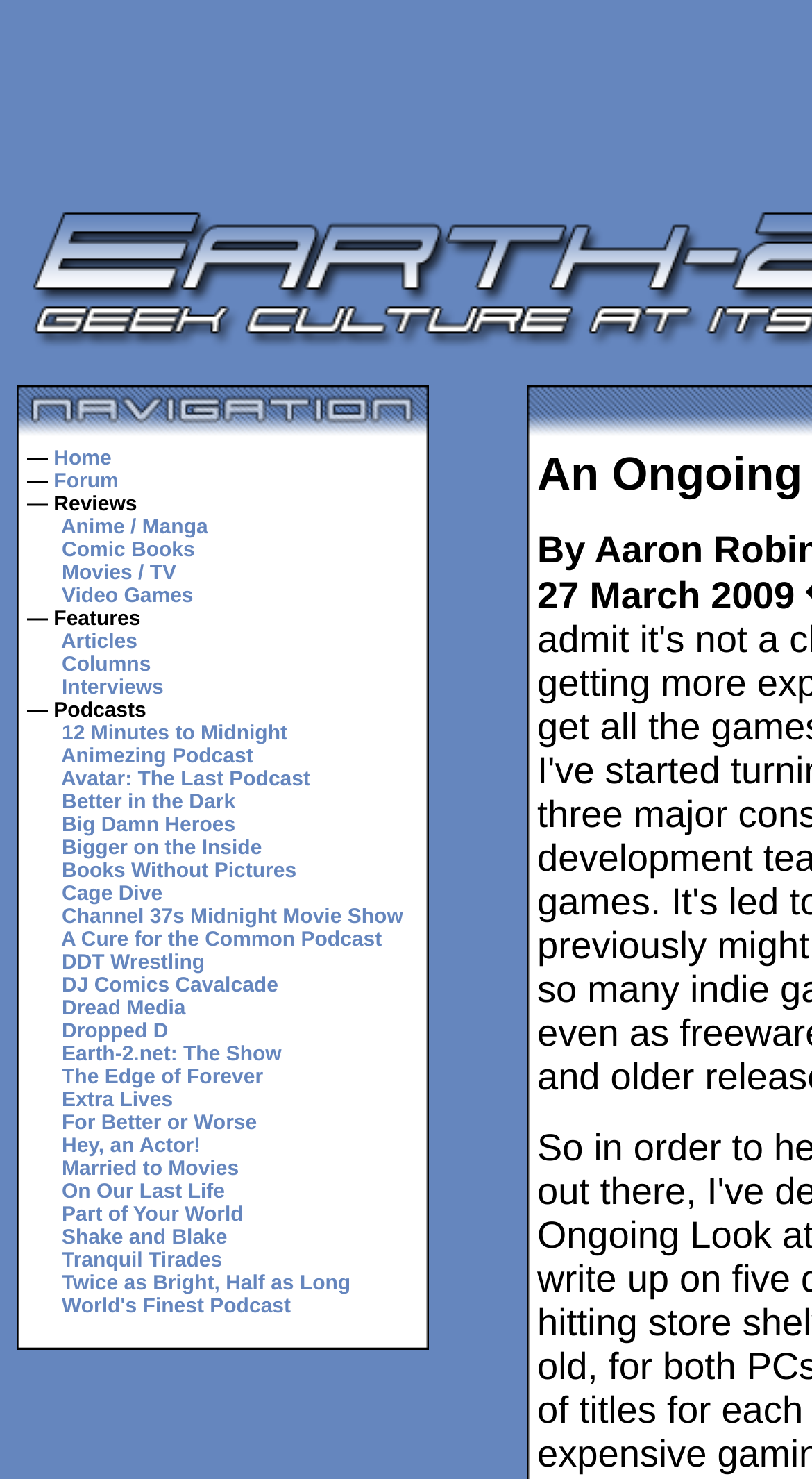Give the bounding box coordinates for the element described as: "Bigger on the Inside".

[0.076, 0.566, 0.323, 0.582]